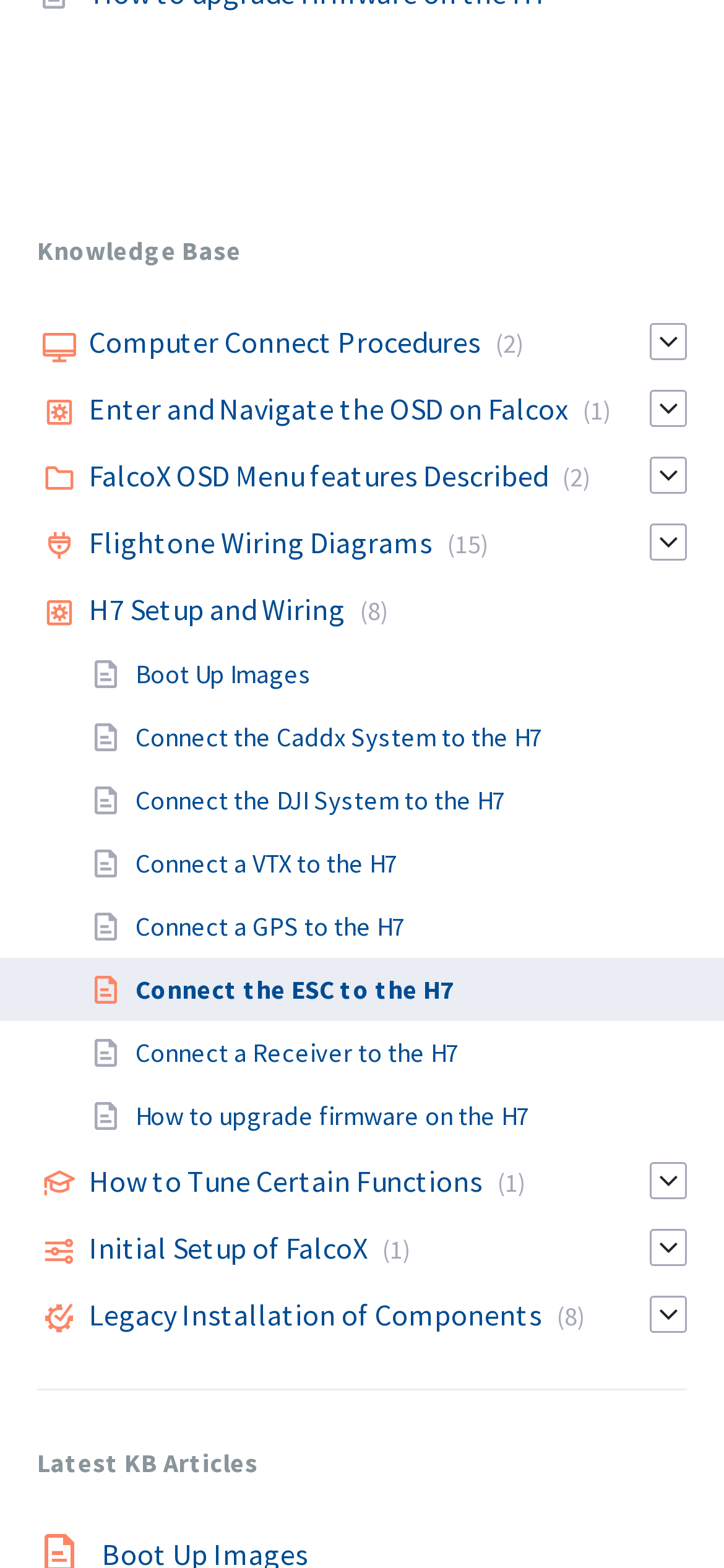How many expand buttons are there in the knowledge base?
Observe the image and answer the question with a one-word or short phrase response.

9